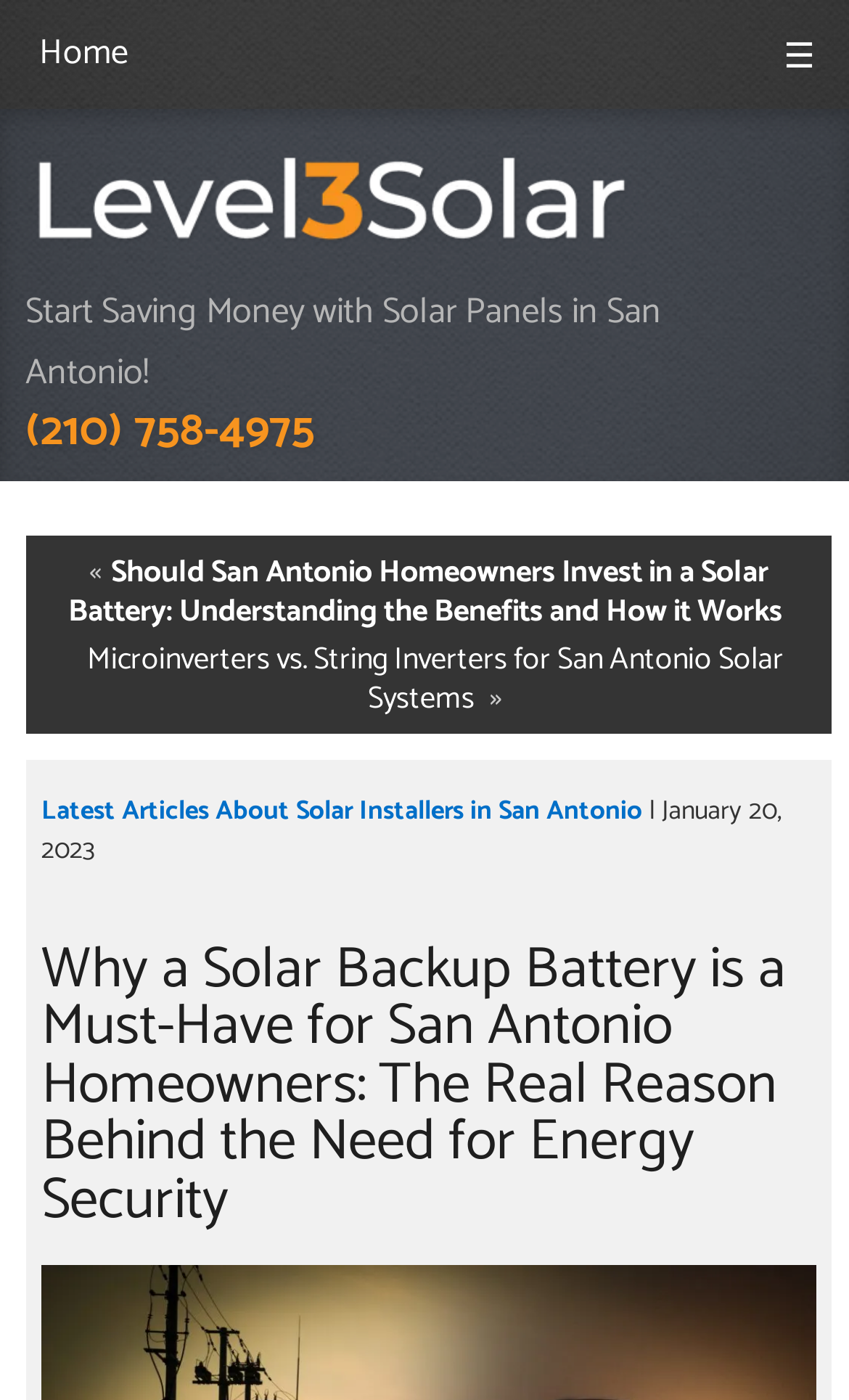Generate a comprehensive description of the webpage content.

The webpage appears to be an article or blog post from Level 3 Solar, a company that provides solar energy solutions in San Antonio. At the top left of the page, there is a navigation menu with links to "Home" and the company's logo, which is an image. To the right of the logo, there is a link with a hamburger menu icon (☰).

Below the navigation menu, there is a prominent header that reads "Start Saving Money with Solar Panels in San Antonio!" followed by a phone number, "(210) 758-4975". 

On the left side of the page, there is a list of links to related articles, including "Should San Antonio Homeowners Invest in a Solar Battery: Understanding the Benefits and How it Works", "Microinverters vs. String Inverters for San Antonio Solar Systems", and "Latest Articles About Solar Installers in San Antonio". Each of these links is accompanied by a navigation arrow (« or ») to indicate the direction of the related content.

The main content of the page is an article with the title "Why a Solar Backup Battery is a Must-Have for San Antonio Homeowners: The Real Reason Behind the Need for Energy Security", which is a heading that spans almost the entire width of the page. The article appears to discuss the benefits of solar backup batteries for homeowners in San Antonio, with a focus on energy security.